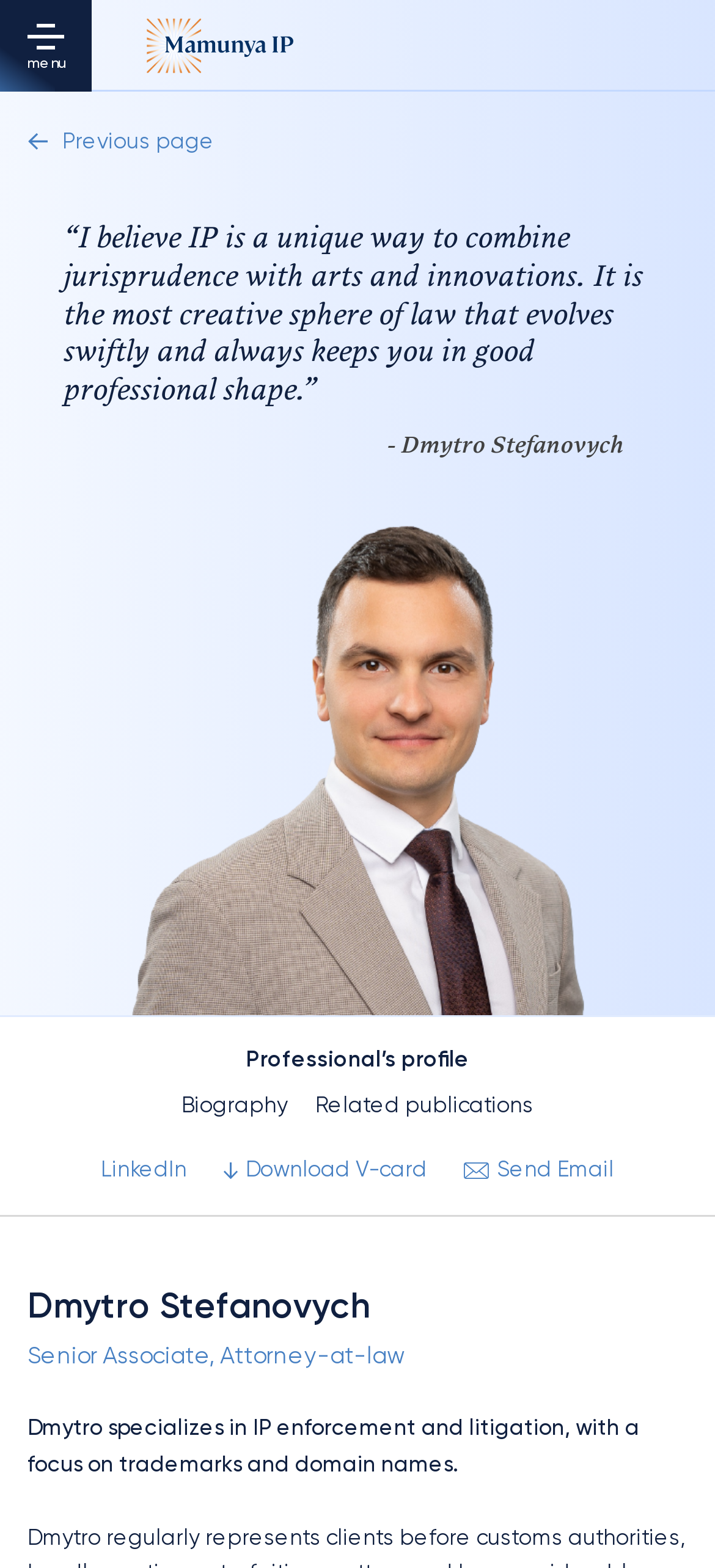Please identify the coordinates of the bounding box for the clickable region that will accomplish this instruction: "View the lawyer's biography".

[0.254, 0.693, 0.403, 0.721]